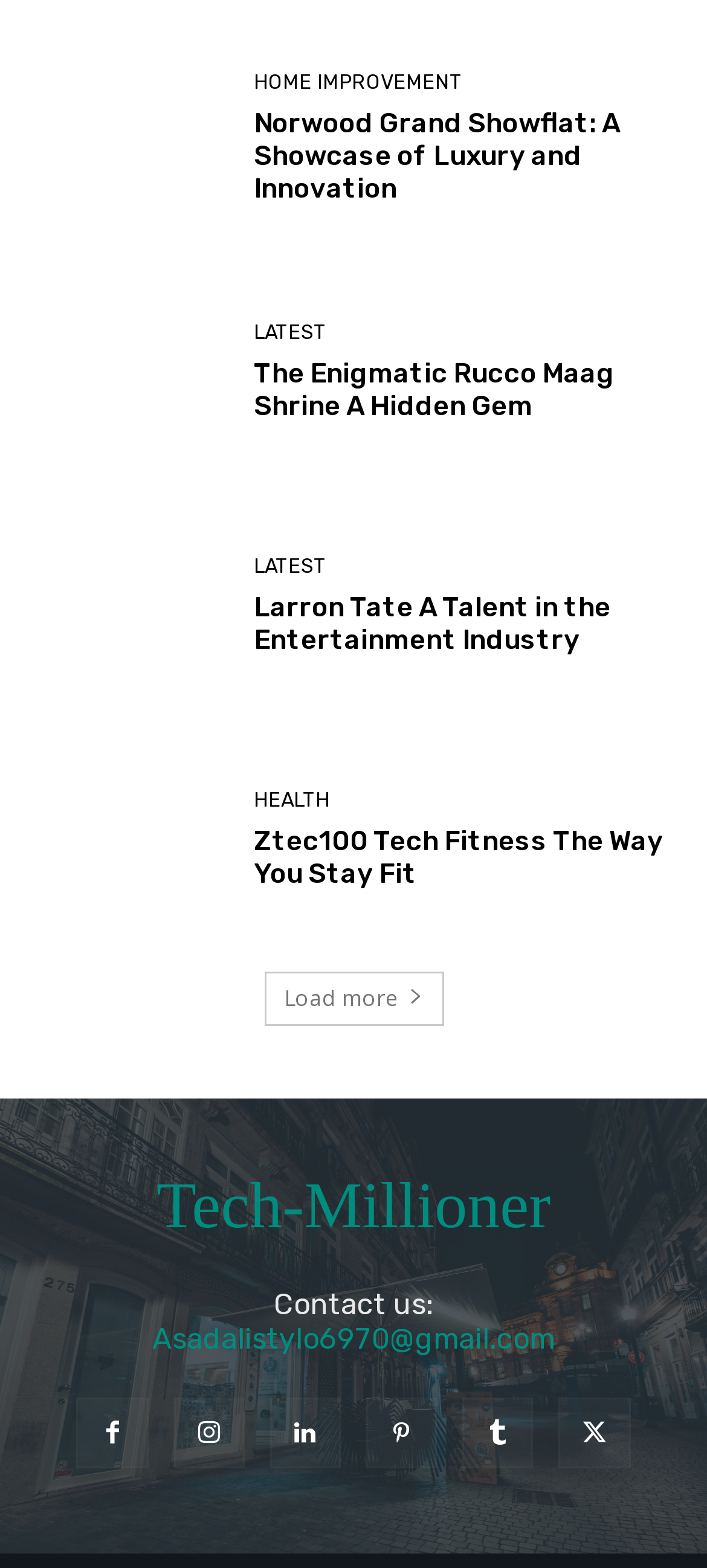Locate the bounding box coordinates of the region to be clicked to comply with the following instruction: "Visit the Norwood Grand Showflat page". The coordinates must be four float numbers between 0 and 1, in the form [left, top, right, bottom].

[0.051, 0.027, 0.321, 0.149]